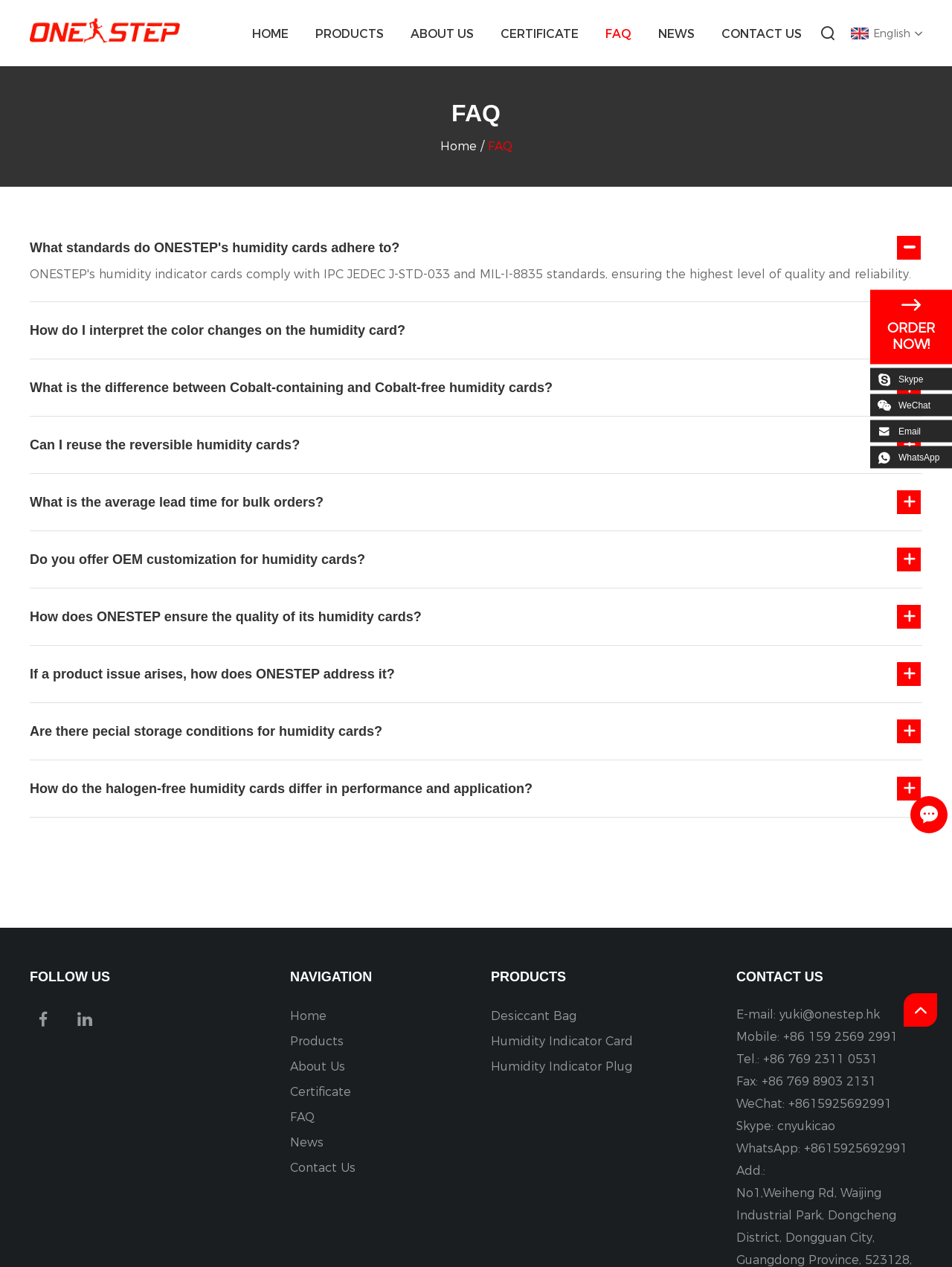What is the purpose of the humidity cards?
Please give a detailed answer to the question using the information shown in the image.

I inferred the purpose of the humidity cards by looking at the FAQs section, which asks questions like 'How do I interpret the color changes on the humidity card?' and 'What is the difference between Cobalt-containing and Cobalt-free humidity cards?'. This suggests that the humidity cards are used to indicate humidity levels.